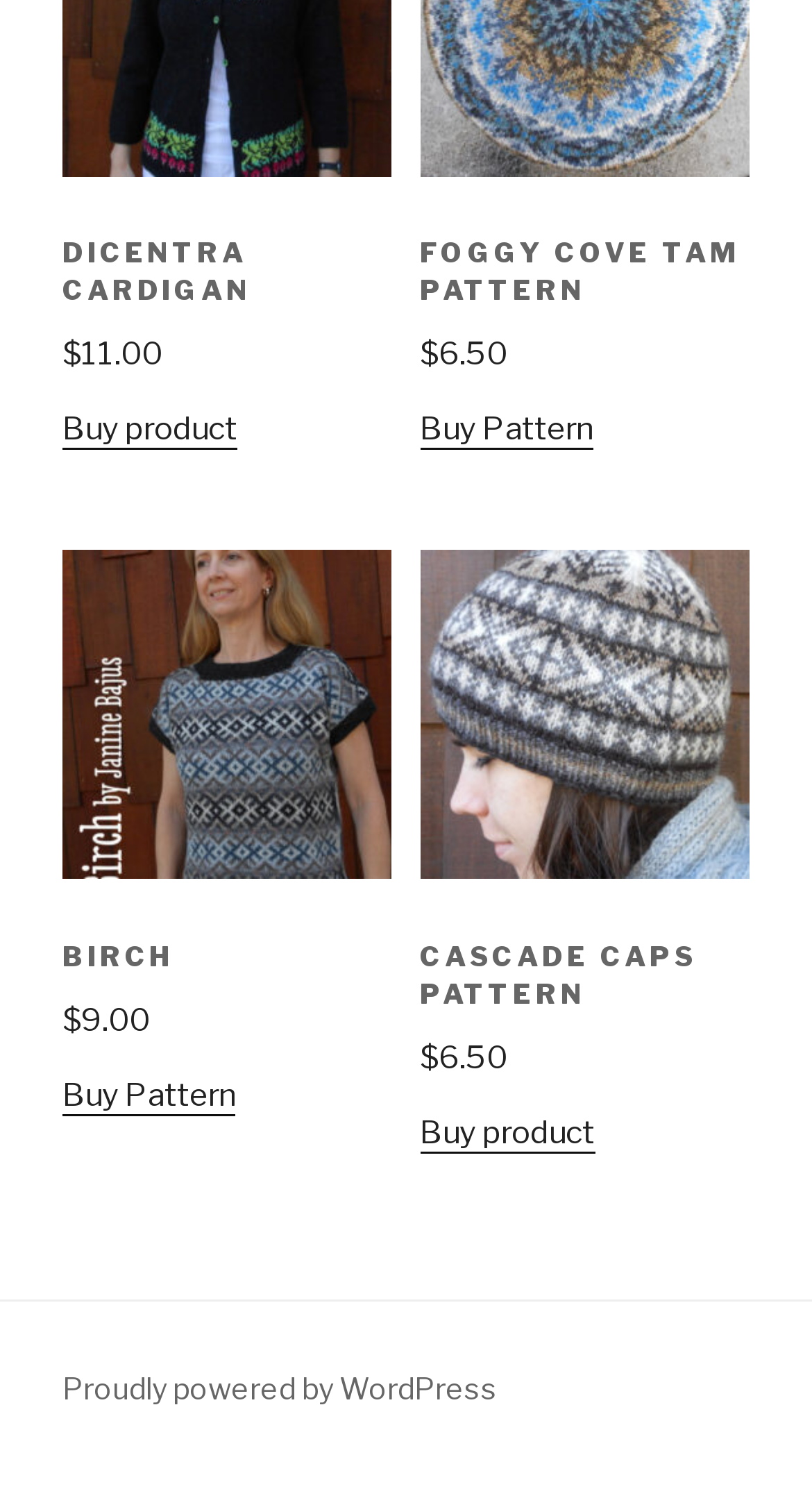What is the common action for all products?
Using the screenshot, give a one-word or short phrase answer.

Buy